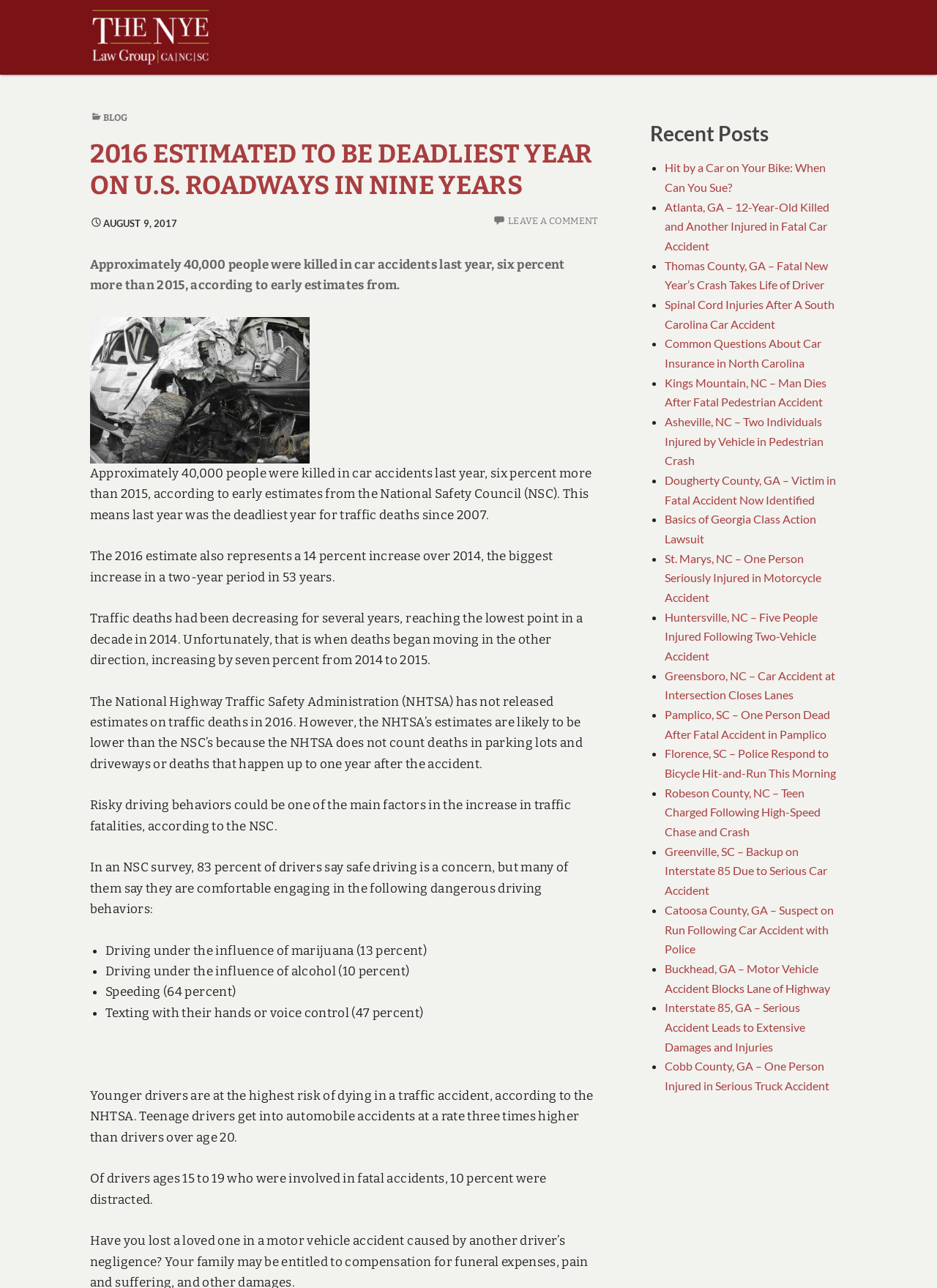Can you find the bounding box coordinates for the element that needs to be clicked to execute this instruction: "Read the blog post"? The coordinates should be given as four float numbers between 0 and 1, i.e., [left, top, right, bottom].

[0.096, 0.108, 0.633, 0.156]